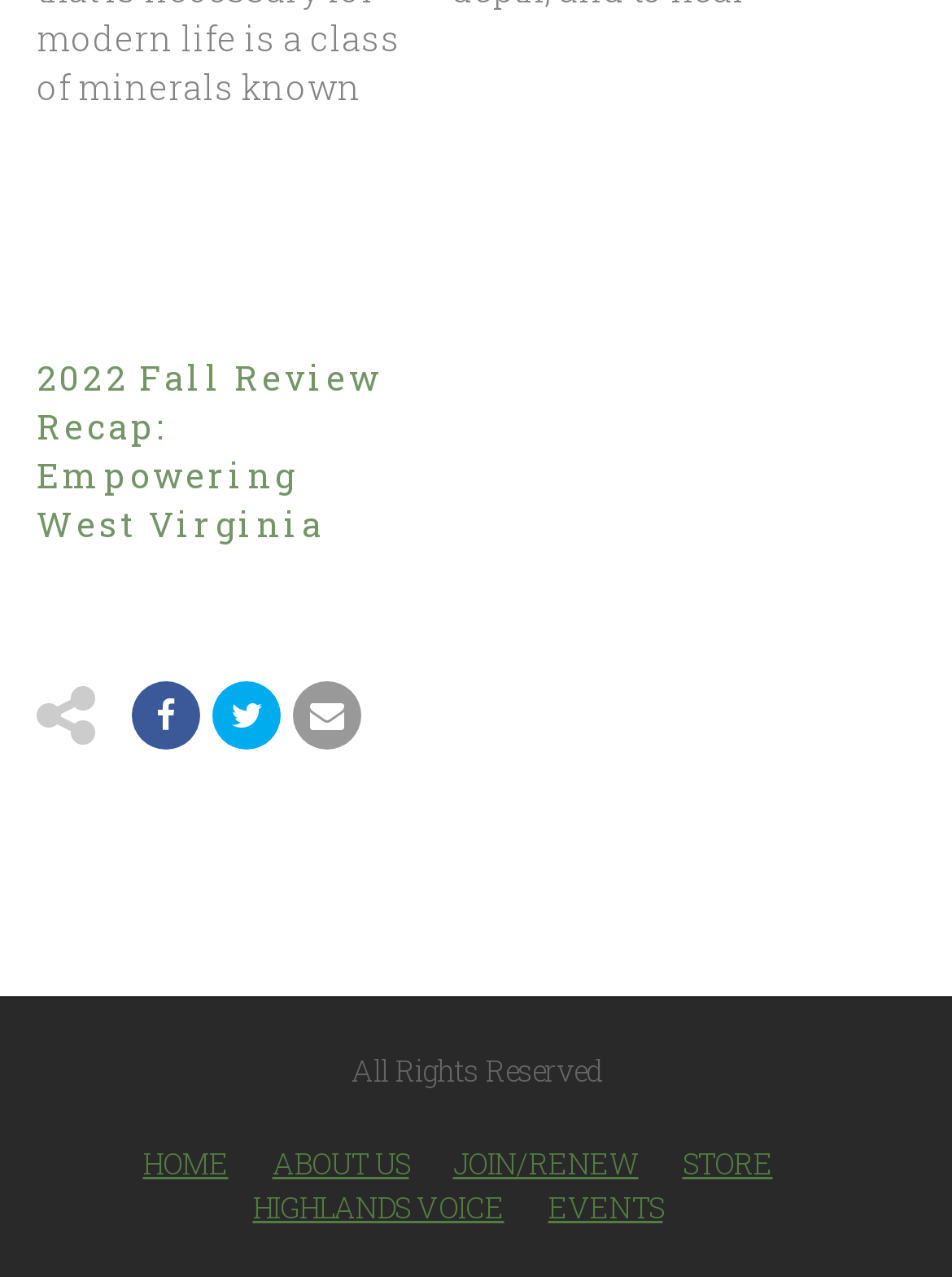Determine the bounding box for the UI element that matches this description: "Events".

[0.576, 0.93, 0.696, 0.96]